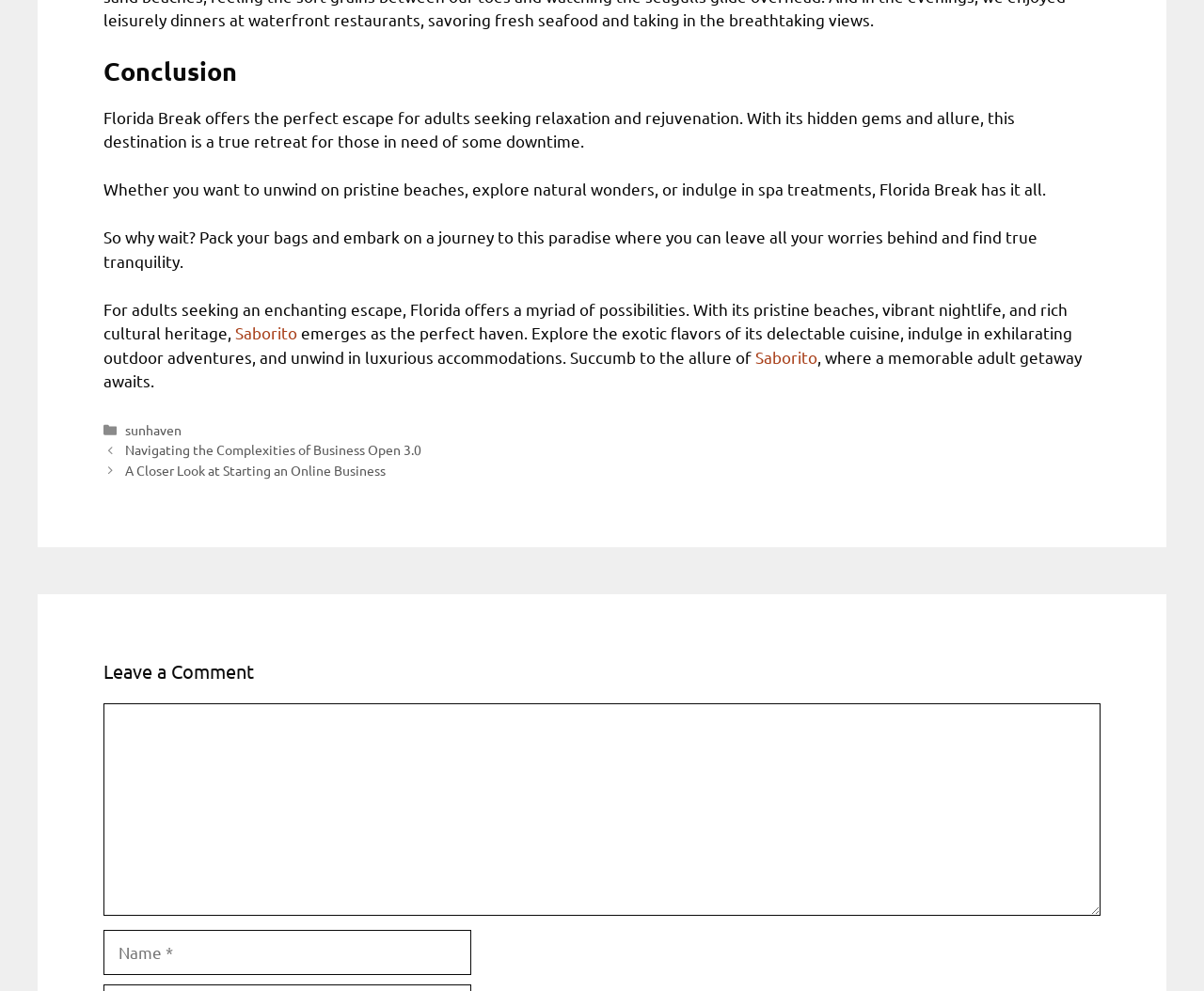Calculate the bounding box coordinates for the UI element based on the following description: "parent_node: Comment name="author" placeholder="Name *"". Ensure the coordinates are four float numbers between 0 and 1, i.e., [left, top, right, bottom].

[0.086, 0.939, 0.391, 0.984]